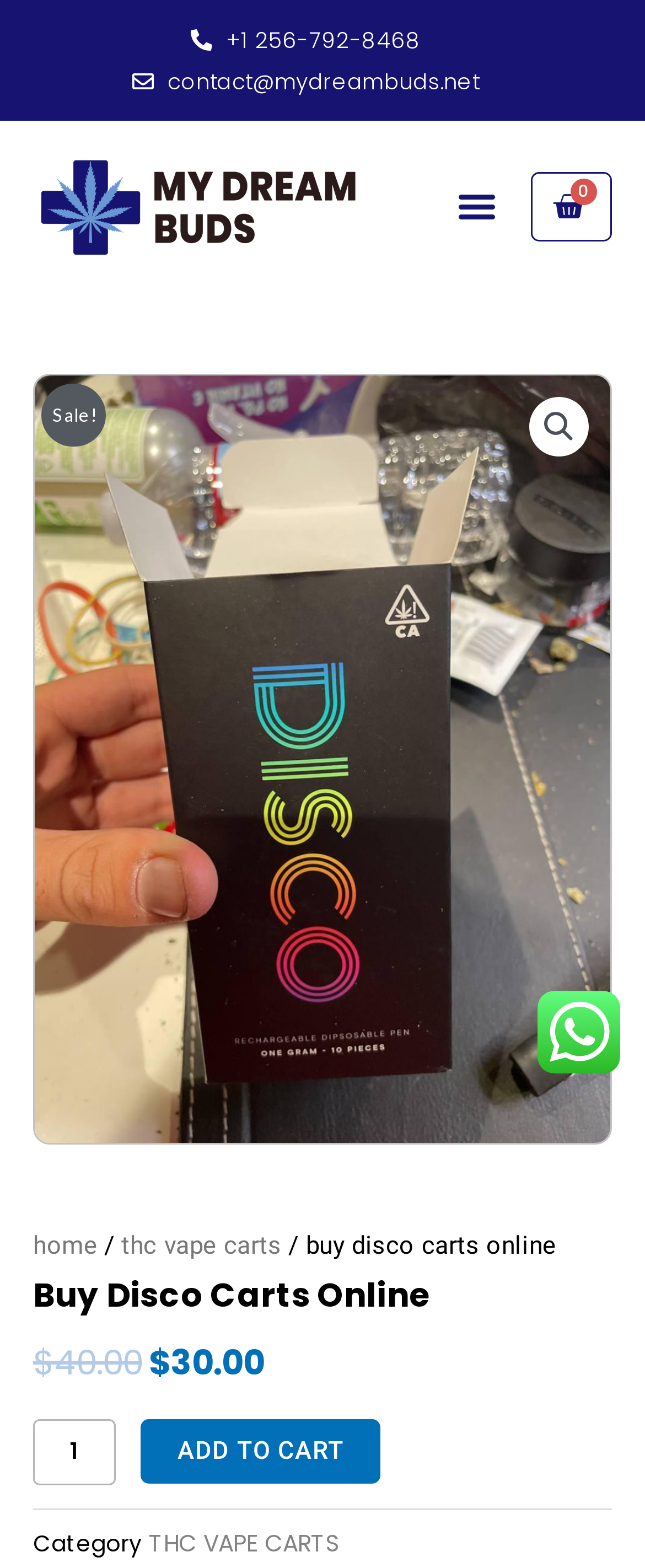Locate the bounding box coordinates of the segment that needs to be clicked to meet this instruction: "Call the phone number".

[0.296, 0.019, 0.653, 0.033]